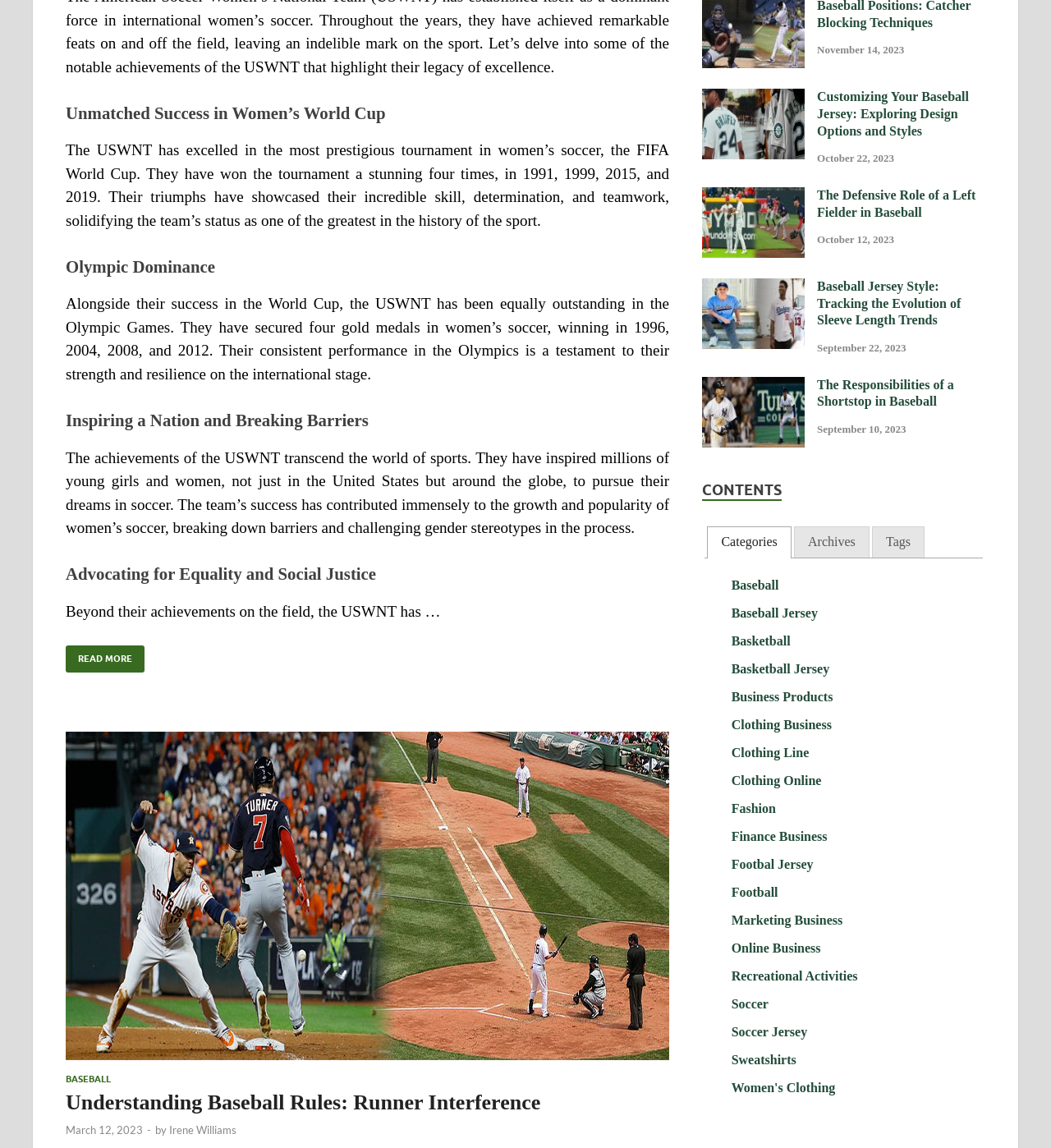How many categories are listed in the tabpanel 'Categories'?
Please provide a comprehensive answer based on the information in the image.

In the tabpanel 'Categories', there are 21 categories listed, including 'Baseball', 'Baseball Jersey', 'Basketball', and so on.